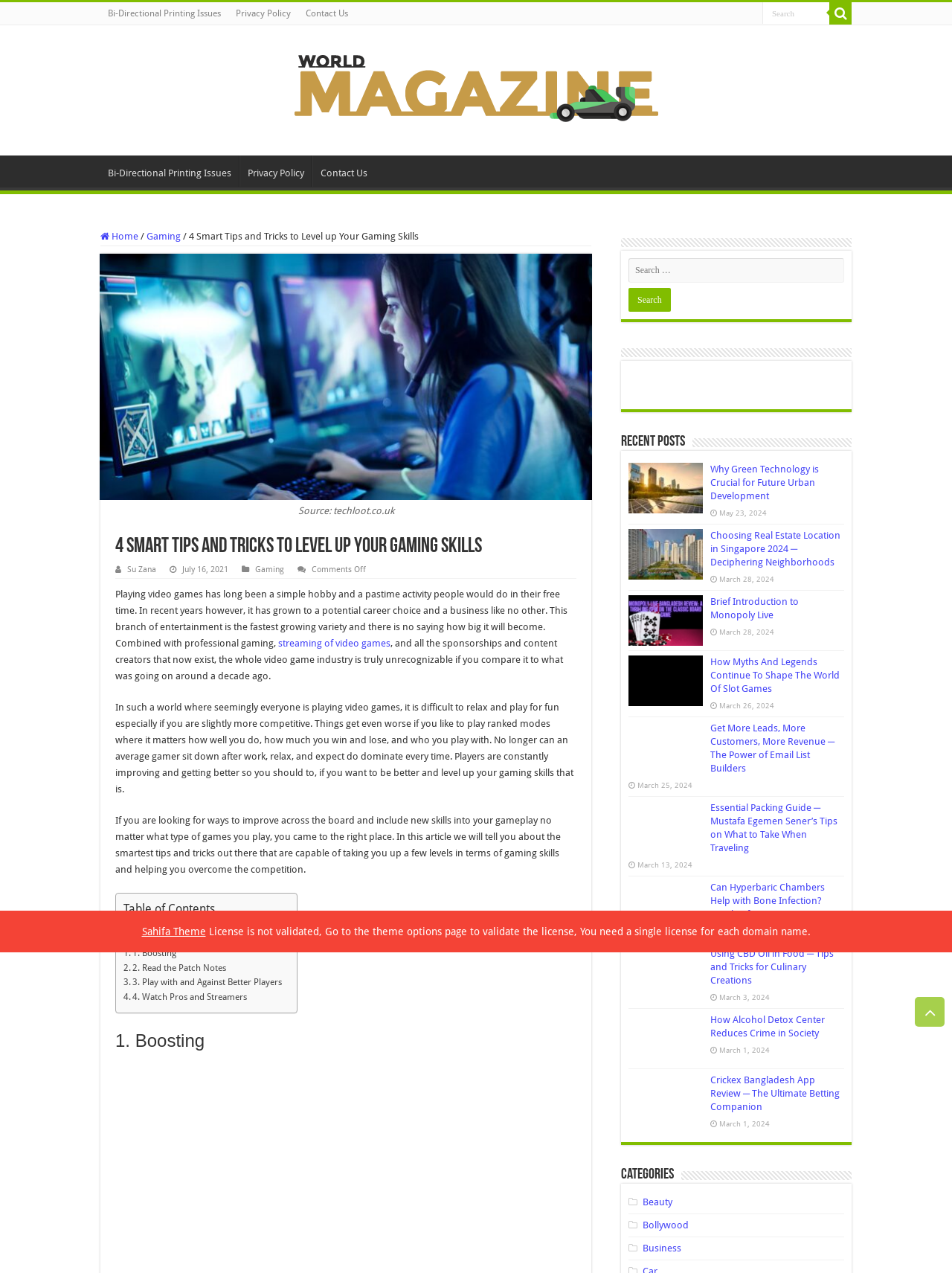What is the format of the article?
Look at the image and answer with only one word or phrase.

Listicle